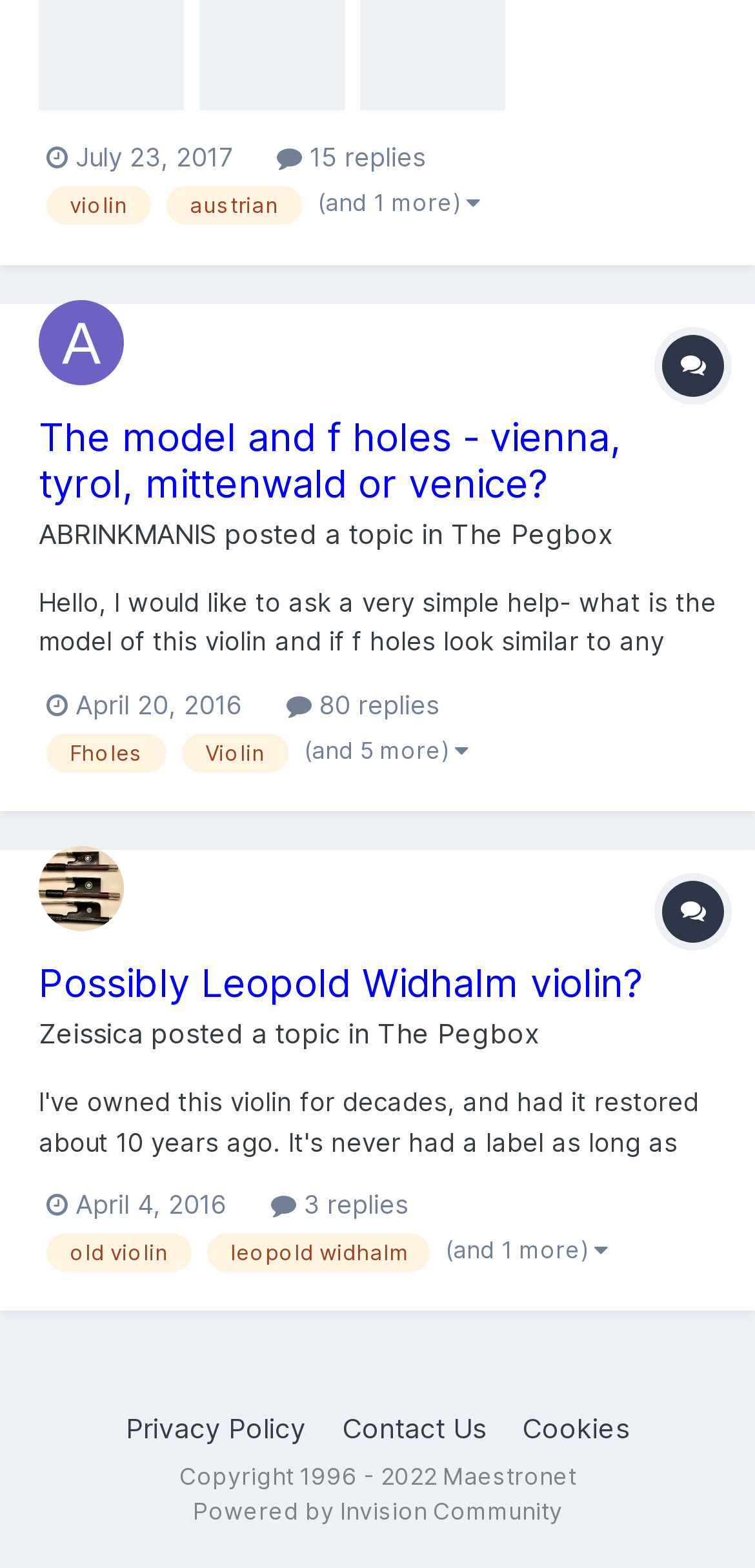What is the topic of the first post?
Please respond to the question with a detailed and thorough explanation.

I determined the answer by looking at the heading element with the text 'The model and f holes - vienna, tyrol, mittenwald or venice?' which is a child of the element with the ID 667. This element is a heading, and its text suggests that it is the topic of the first post.